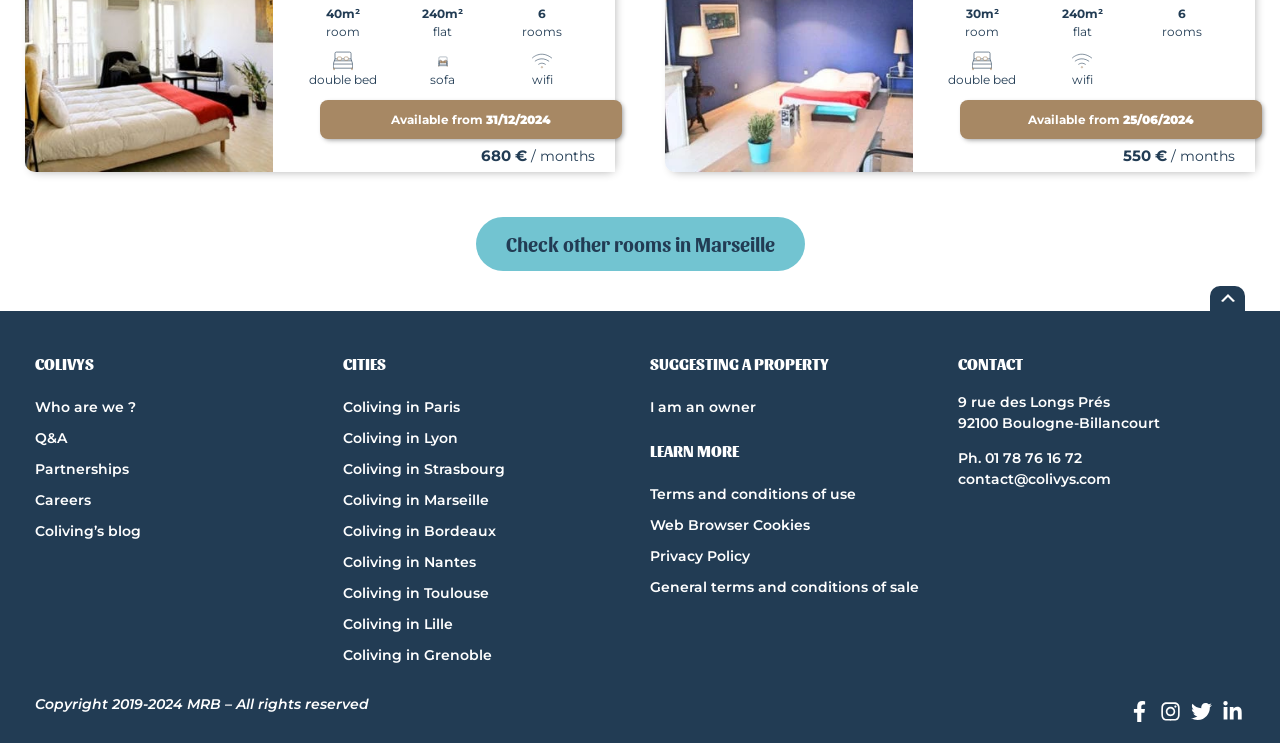Determine the bounding box coordinates of the region I should click to achieve the following instruction: "Check available rooms in Marseille". Ensure the bounding box coordinates are four float numbers between 0 and 1, i.e., [left, top, right, bottom].

[0.75, 0.134, 0.986, 0.187]